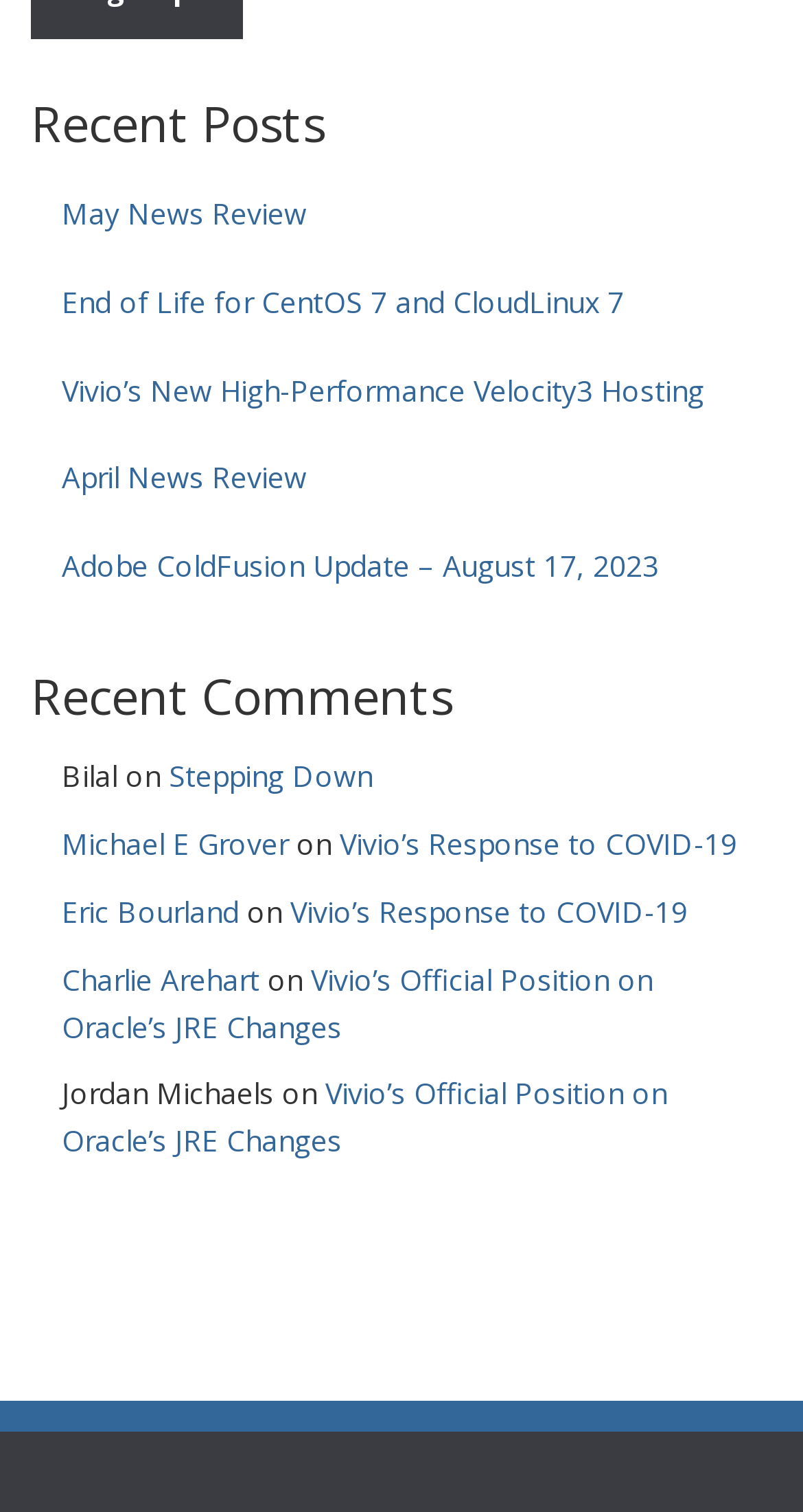How many recent comments are listed?
Can you provide a detailed and comprehensive answer to the question?

I counted the number of link elements under the 'Recent Comments' heading and found 5 links, which correspond to 5 recent comments.